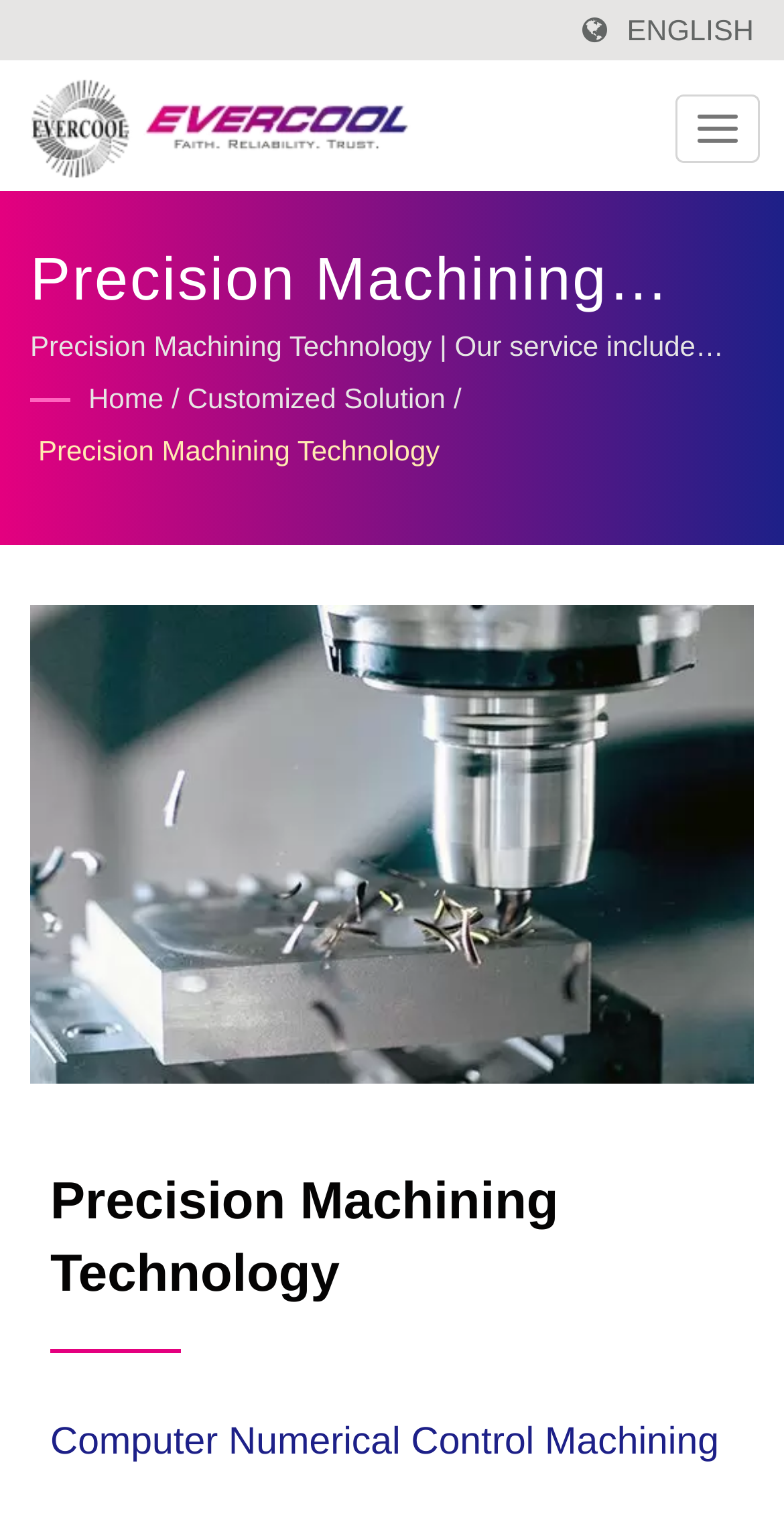Create a detailed narrative of the webpage’s visual and textual elements.

The webpage is about EVERCOOL, a company that provides professional cooling solutions. At the top right corner, there is a link to switch the language to English. Next to it, there is a Navbar Toggle button. On the top left, the company's logo and name are displayed, along with a brief description of the company.

Below the logo, there are two headings that introduce the company's services, including precision machining technology and customized solutions. Underneath, there is a navigation menu with three links: Home, Customized Solution, and Precision Machining Technology, separated by a slash.

The main content of the webpage is about precision machining technology, which is a manufacturing process that uses computer-controlled machines driven by CAD/CAM programs. There is a large image that takes up most of the page, illustrating this technology. Above the image, there are two headings that provide more information about precision machining technology and computer numerical control machining.

Overall, the webpage is focused on introducing EVERCOOL's services and expertise in precision machining technology.